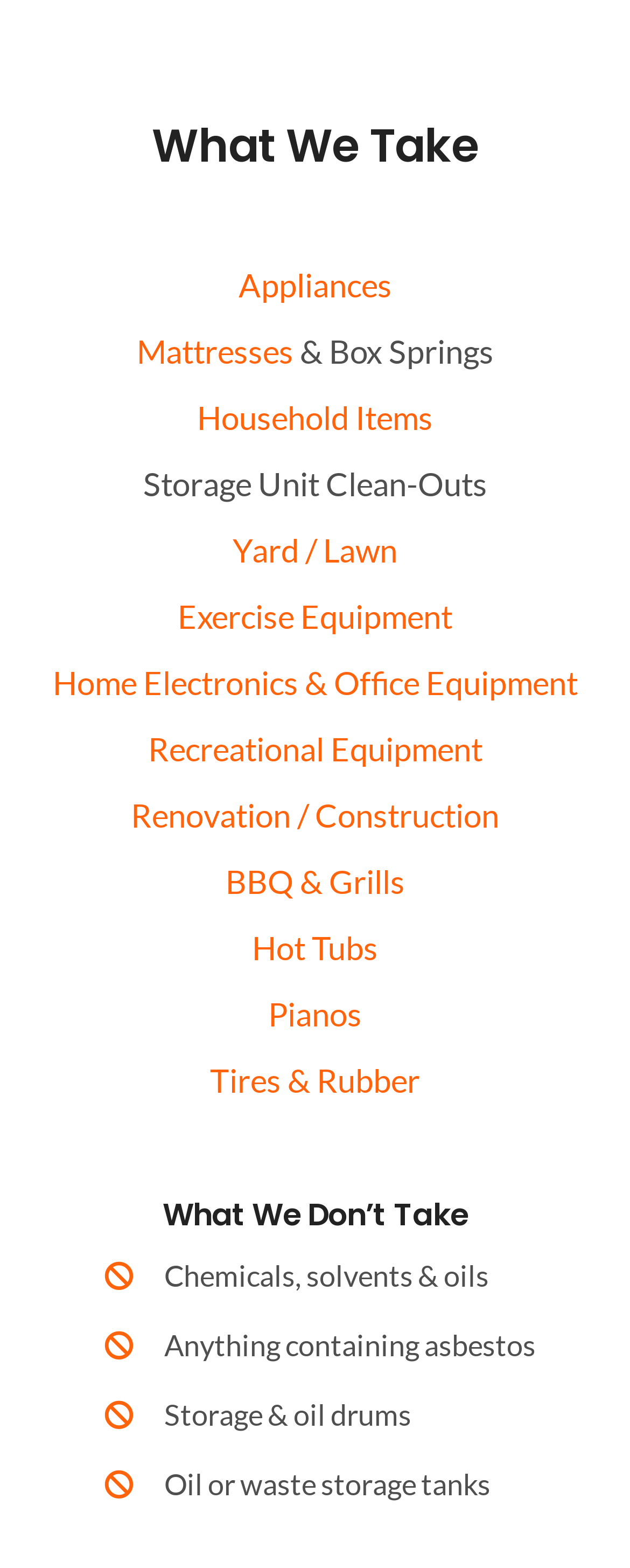Please specify the bounding box coordinates of the area that should be clicked to accomplish the following instruction: "change language to English". The coordinates should consist of four float numbers between 0 and 1, i.e., [left, top, right, bottom].

None